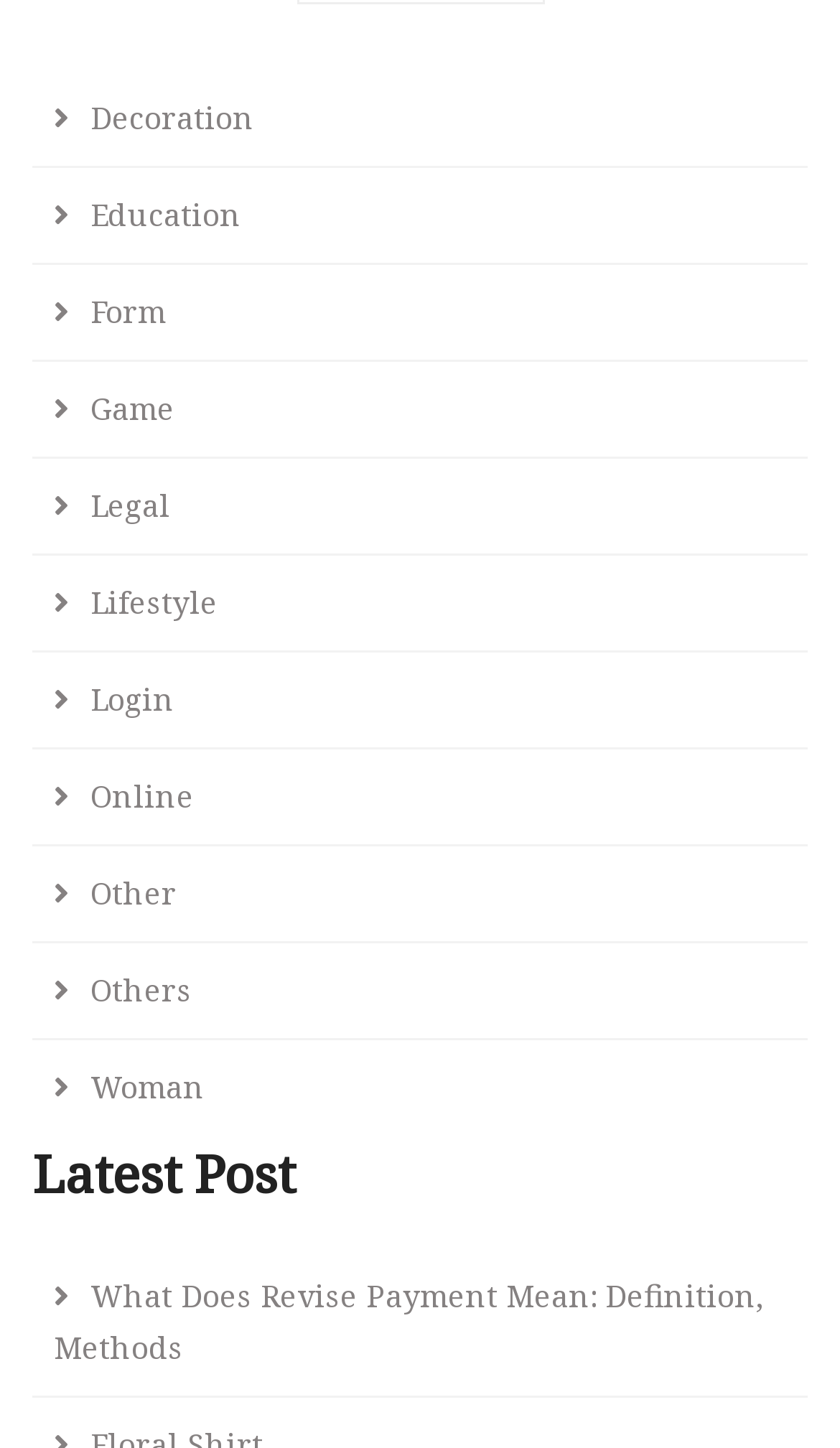Is there a login category?
Look at the image and answer with only one word or phrase.

Yes